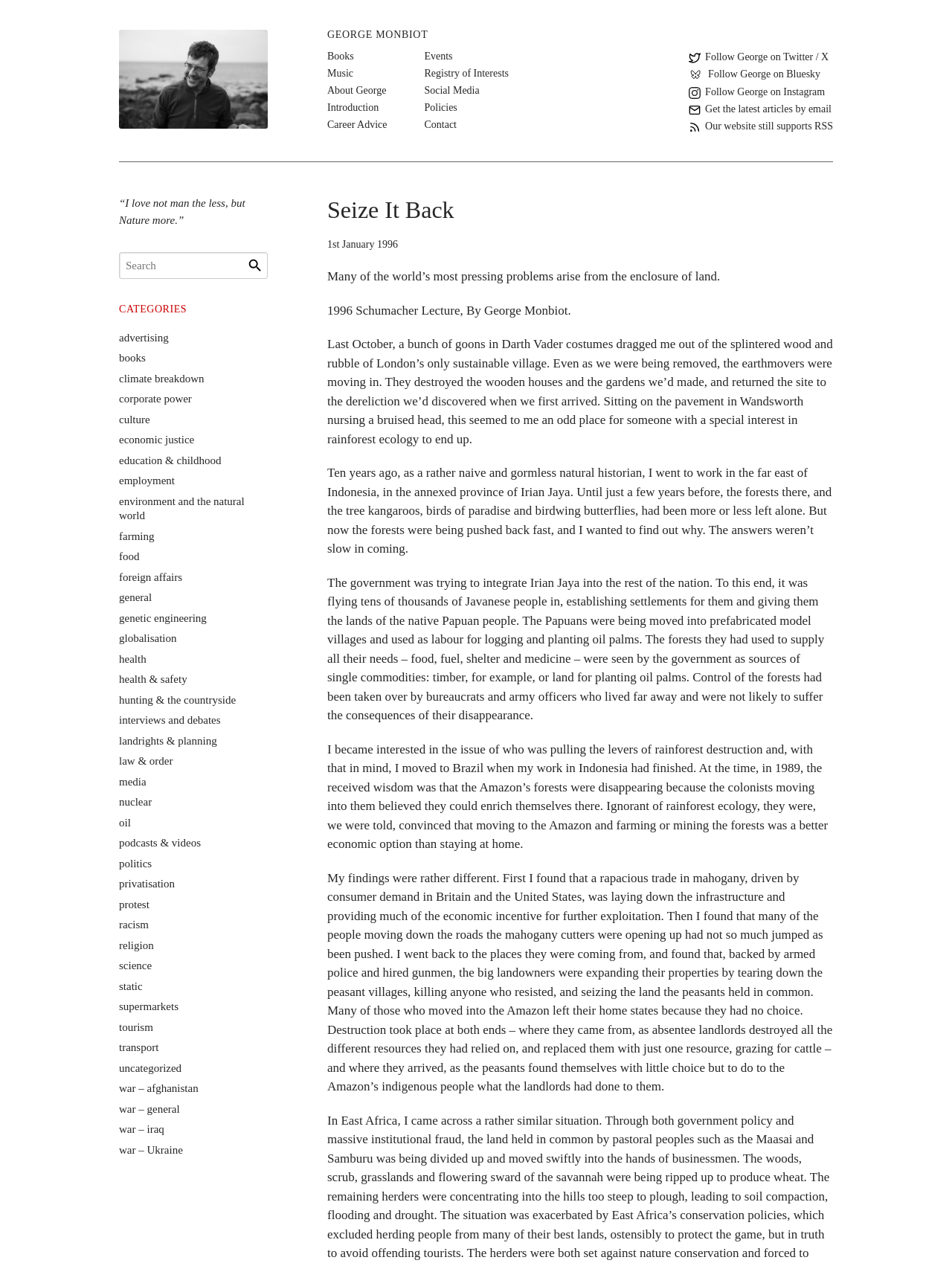Please provide the bounding box coordinates for the element that needs to be clicked to perform the following instruction: "View the category 'environment and the natural world'". The coordinates should be given as four float numbers between 0 and 1, i.e., [left, top, right, bottom].

[0.125, 0.391, 0.257, 0.412]